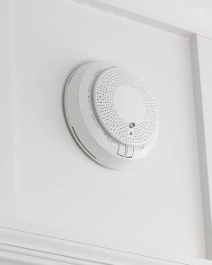Generate a complete and detailed caption for the image.

The image features a sleek, modern ADT Fire & Smoke Detector mounted on a white ceiling. This essential safety device is designed to promptly detect smoke and fire, ensuring the protection of your home and loved ones. Its circular design, comprised of smooth, white plastic, blends seamlessly into the ceiling's aesthetic, while small holes around its perimeter allow for effective smoke entry. The unit likely includes indicators or buttons that simplify the monitoring process, making it user-friendly for all households. Prioritizing safety and peace of mind, this detector is a crucial component of any comprehensive home security system offered by ADT. 